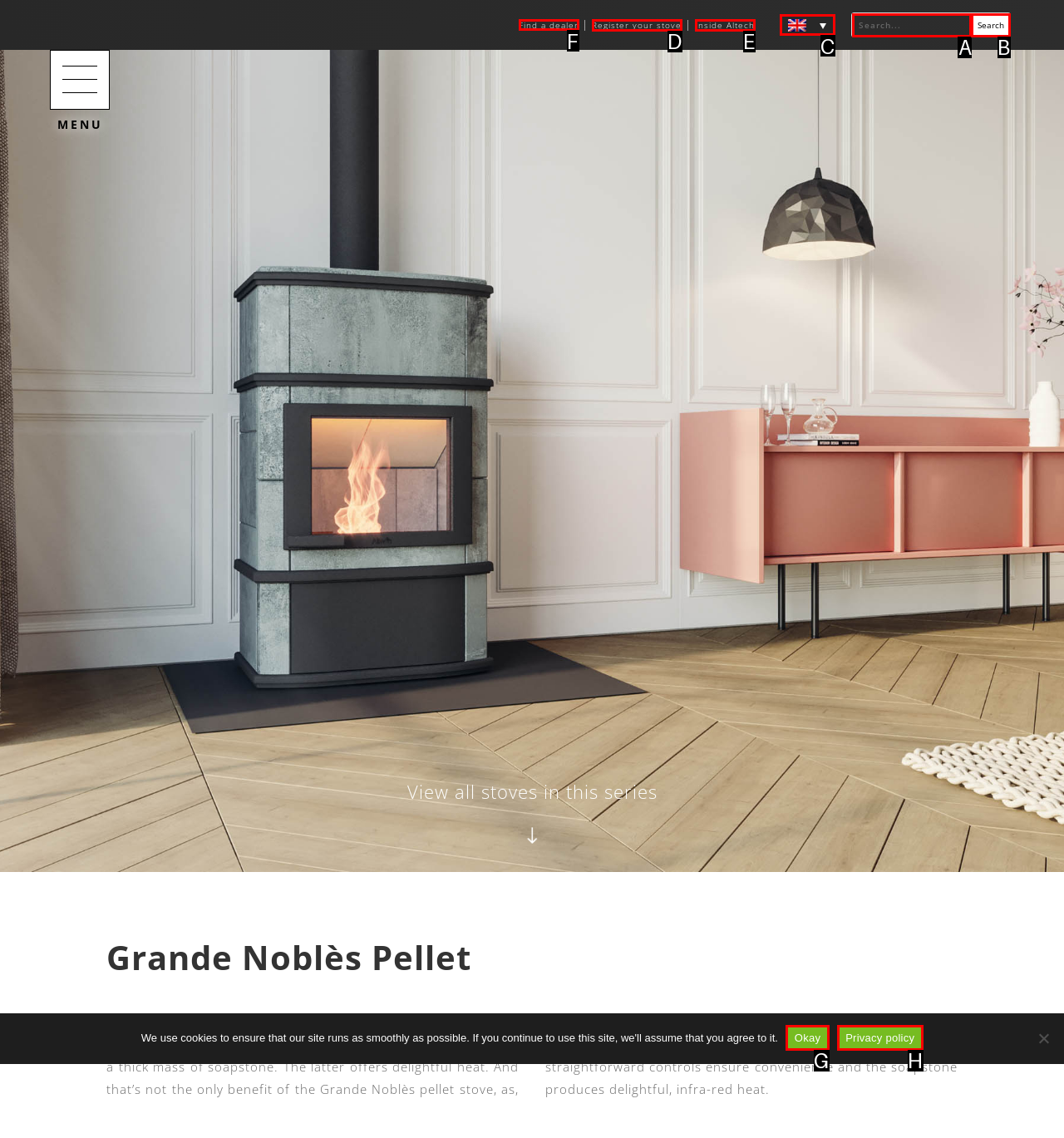Which lettered option should I select to achieve the task: Find a dealer according to the highlighted elements in the screenshot?

F